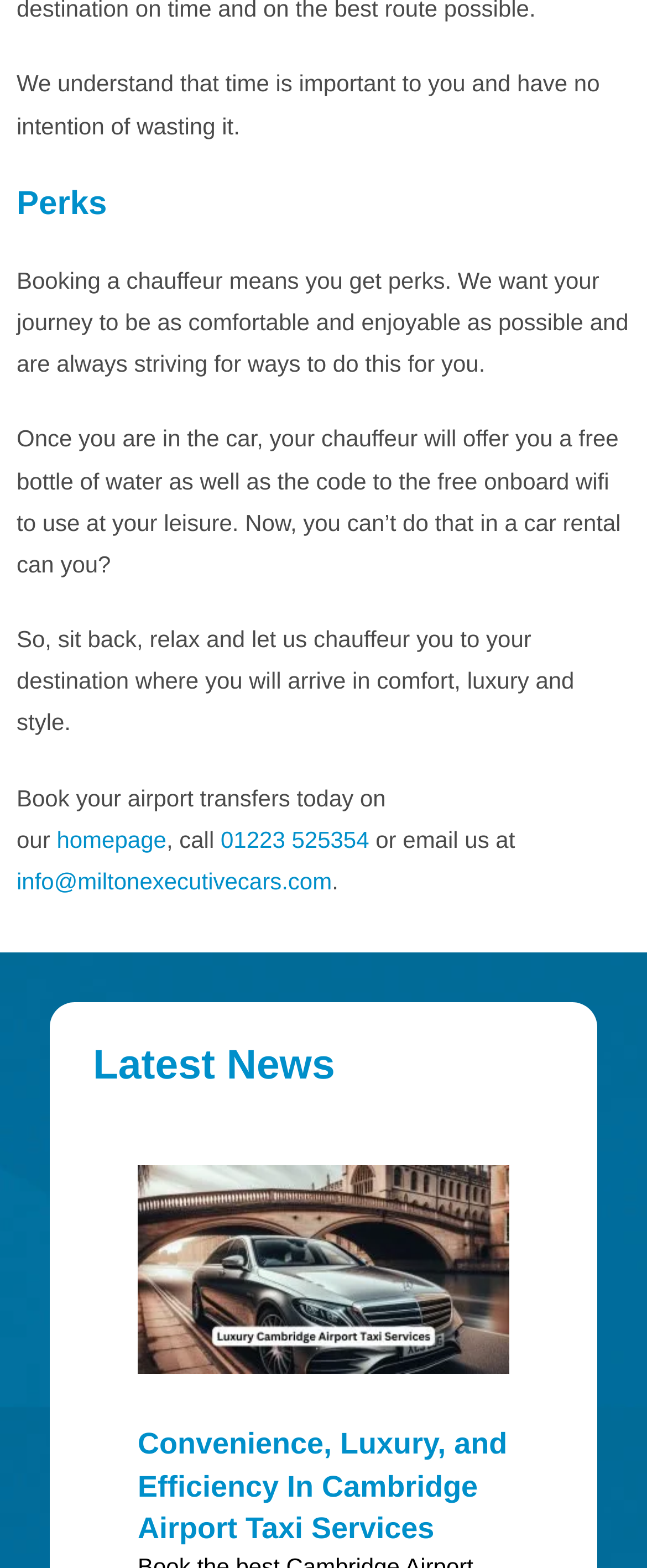Locate and provide the bounding box coordinates for the HTML element that matches this description: "Menu".

None